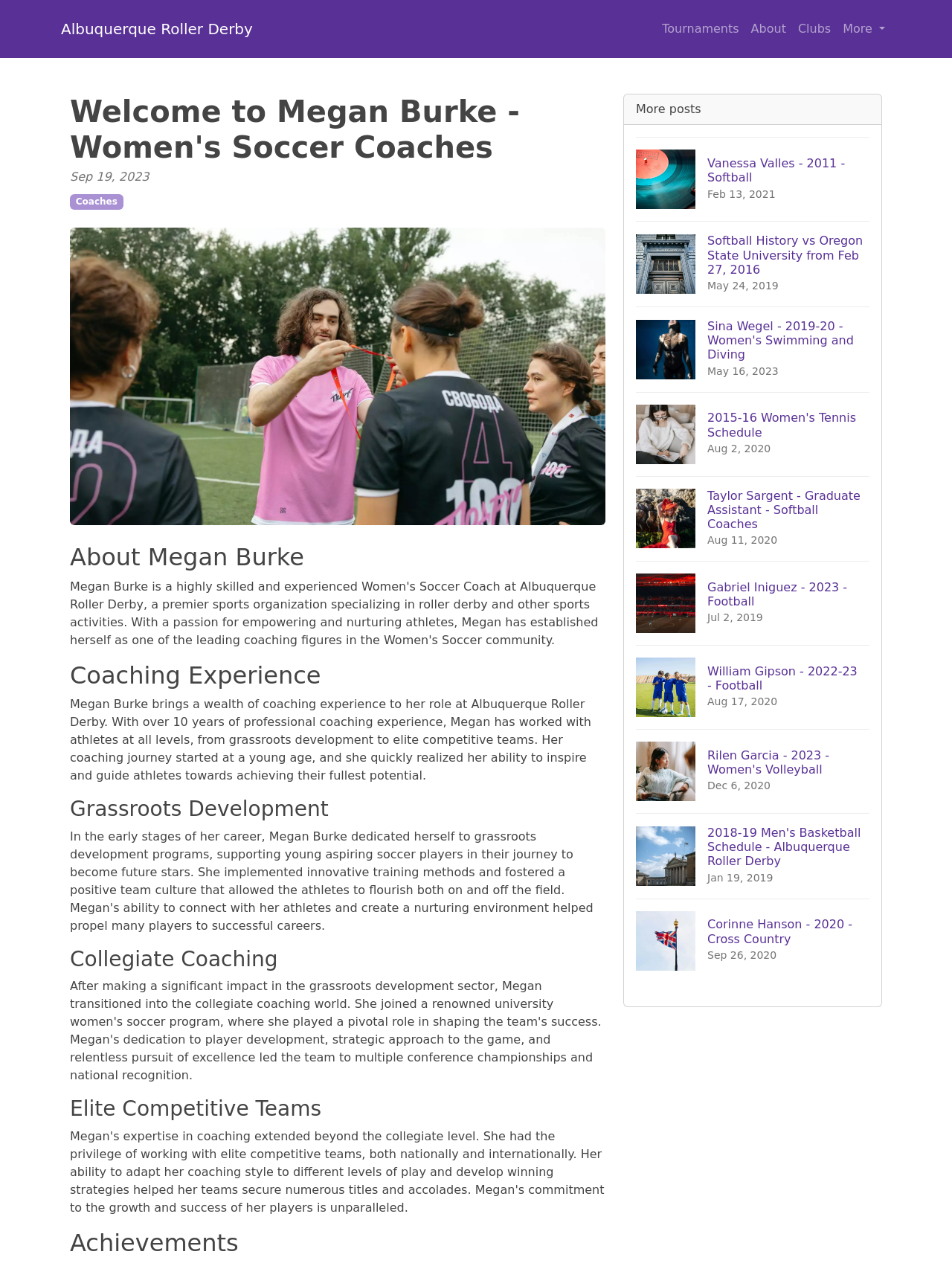Highlight the bounding box coordinates of the element that should be clicked to carry out the following instruction: "View the 'Coaches' page". The coordinates must be given as four float numbers ranging from 0 to 1, i.e., [left, top, right, bottom].

[0.073, 0.153, 0.129, 0.165]